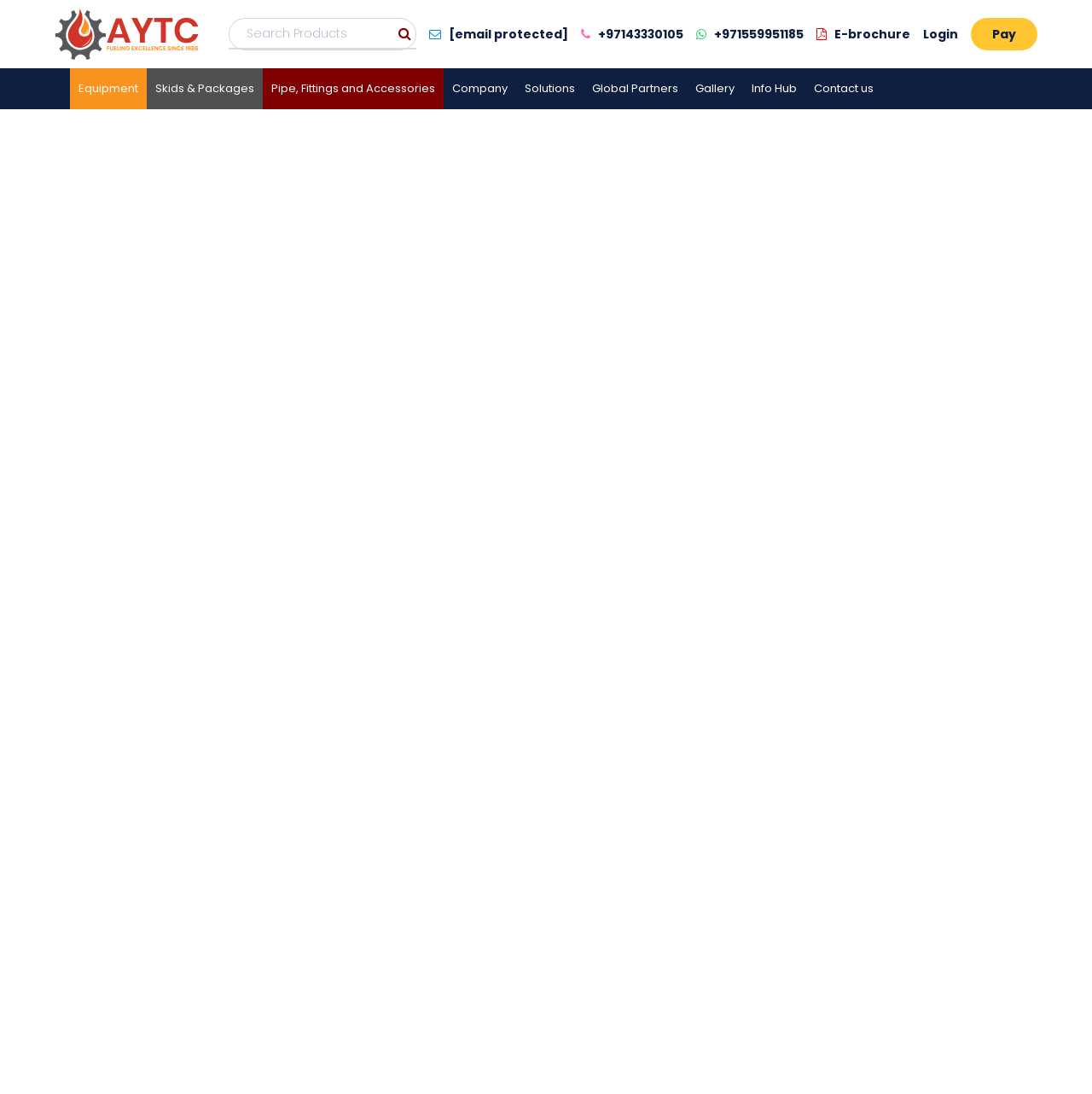What is the product category below Equipment?
Using the information from the image, provide a comprehensive answer to the question.

I found the product category by looking at the link elements below the 'Equipment' link, and I saw a link with the text 'Product Pumps UAE If you’re looking for a reliable pump supplier in Dubai, then look no further..'.